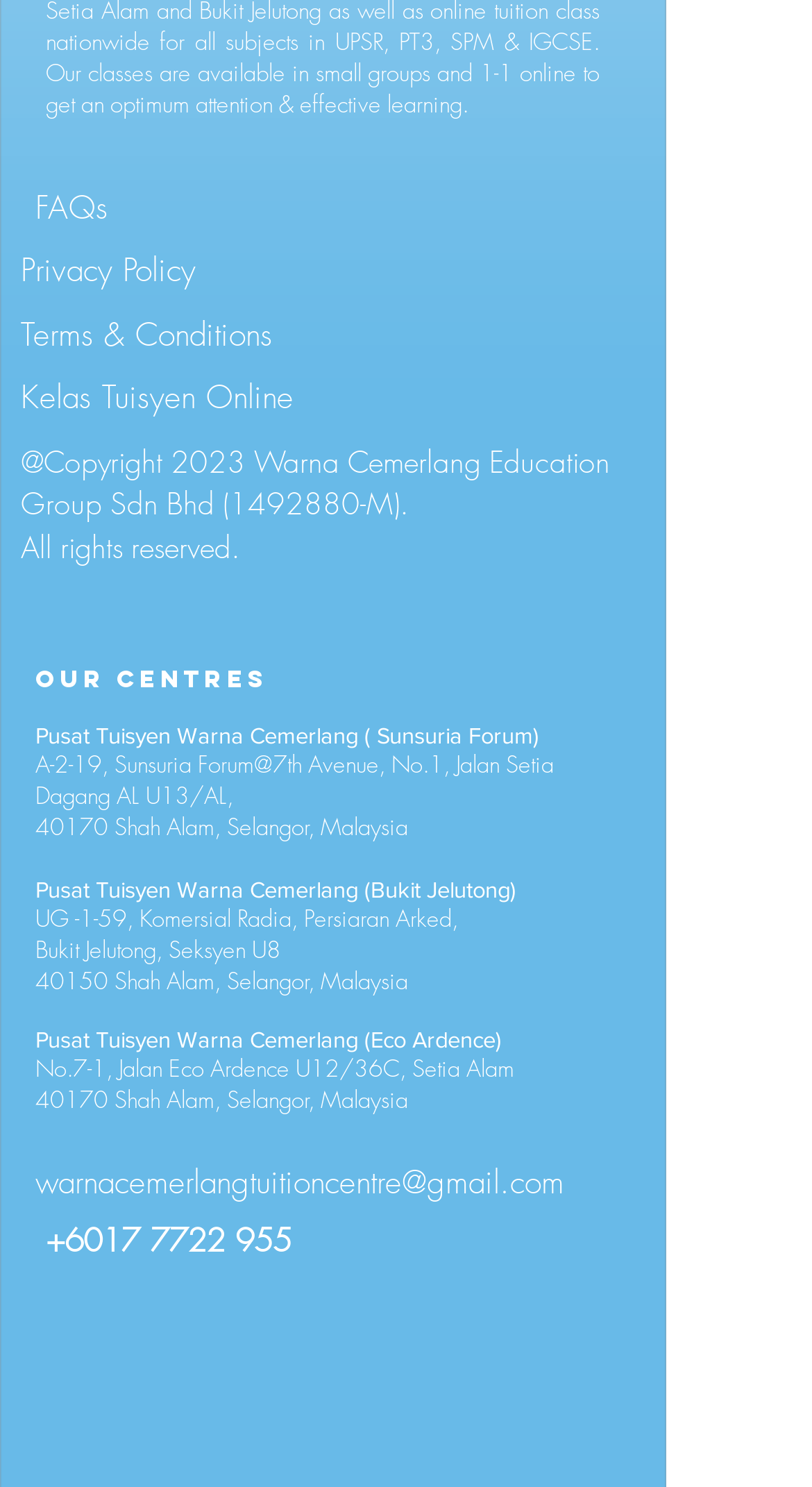Specify the bounding box coordinates of the area to click in order to execute this command: 'Switch to English language'. The coordinates should consist of four float numbers ranging from 0 to 1, and should be formatted as [left, top, right, bottom].

None